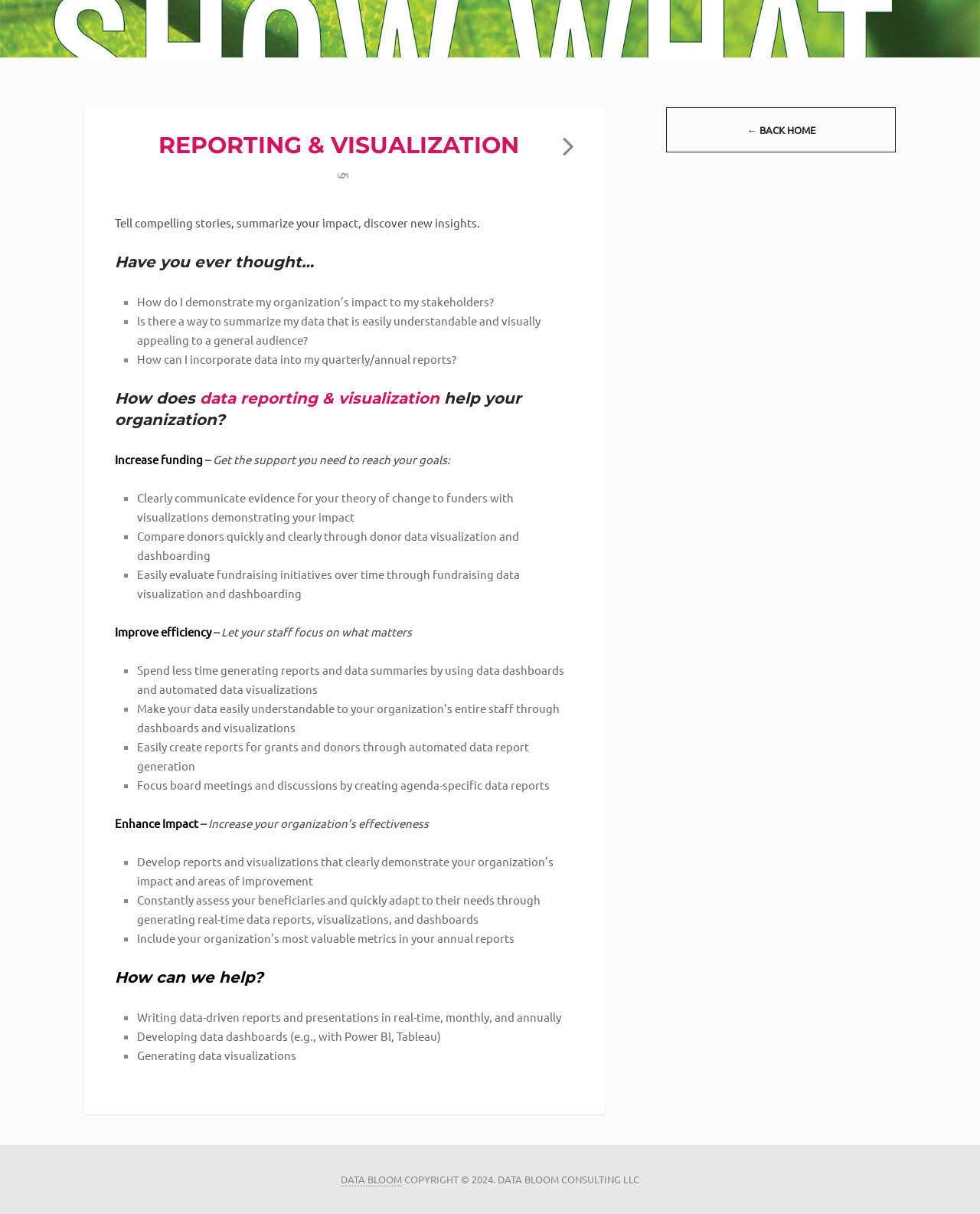Determine the bounding box coordinates for the HTML element described here: "Data Bloom".

[0.348, 0.966, 0.41, 0.977]